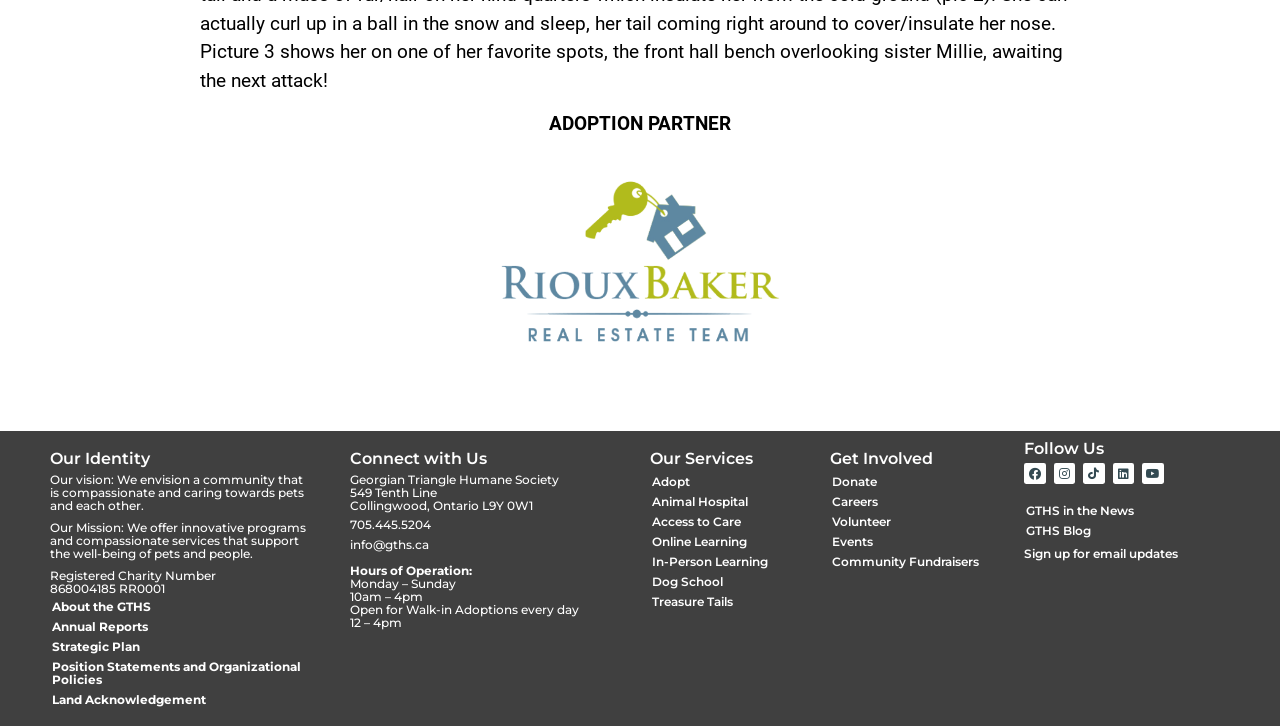What is the address of the Georgian Triangle Humane Society?
Answer the question with a detailed explanation, including all necessary information.

The address of the Georgian Triangle Humane Society can be found on the webpage under the 'Connect with Us' section, which states '549 Tenth Line, Collingwood, Ontario L9Y 0W1'. This is the physical location of the organization.